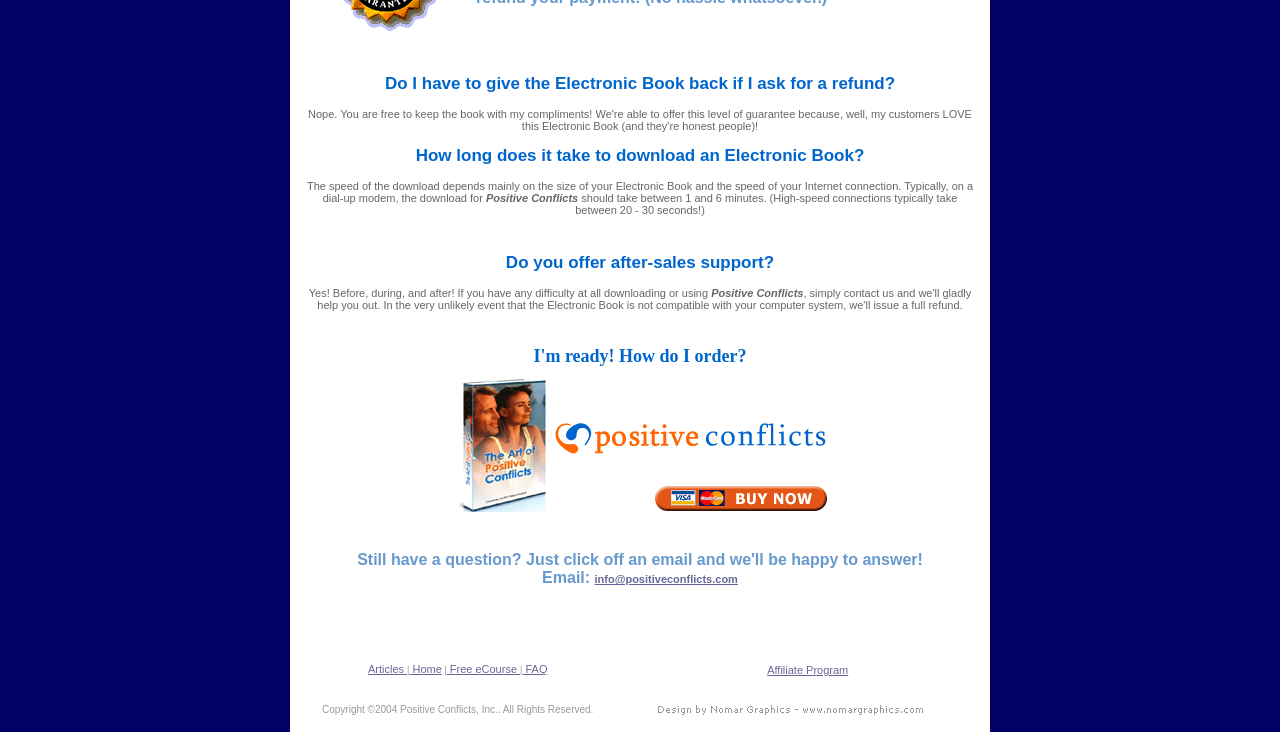Please find the bounding box coordinates of the element that you should click to achieve the following instruction: "Go to the FAQ page". The coordinates should be presented as four float numbers between 0 and 1: [left, top, right, bottom].

[0.408, 0.906, 0.428, 0.923]